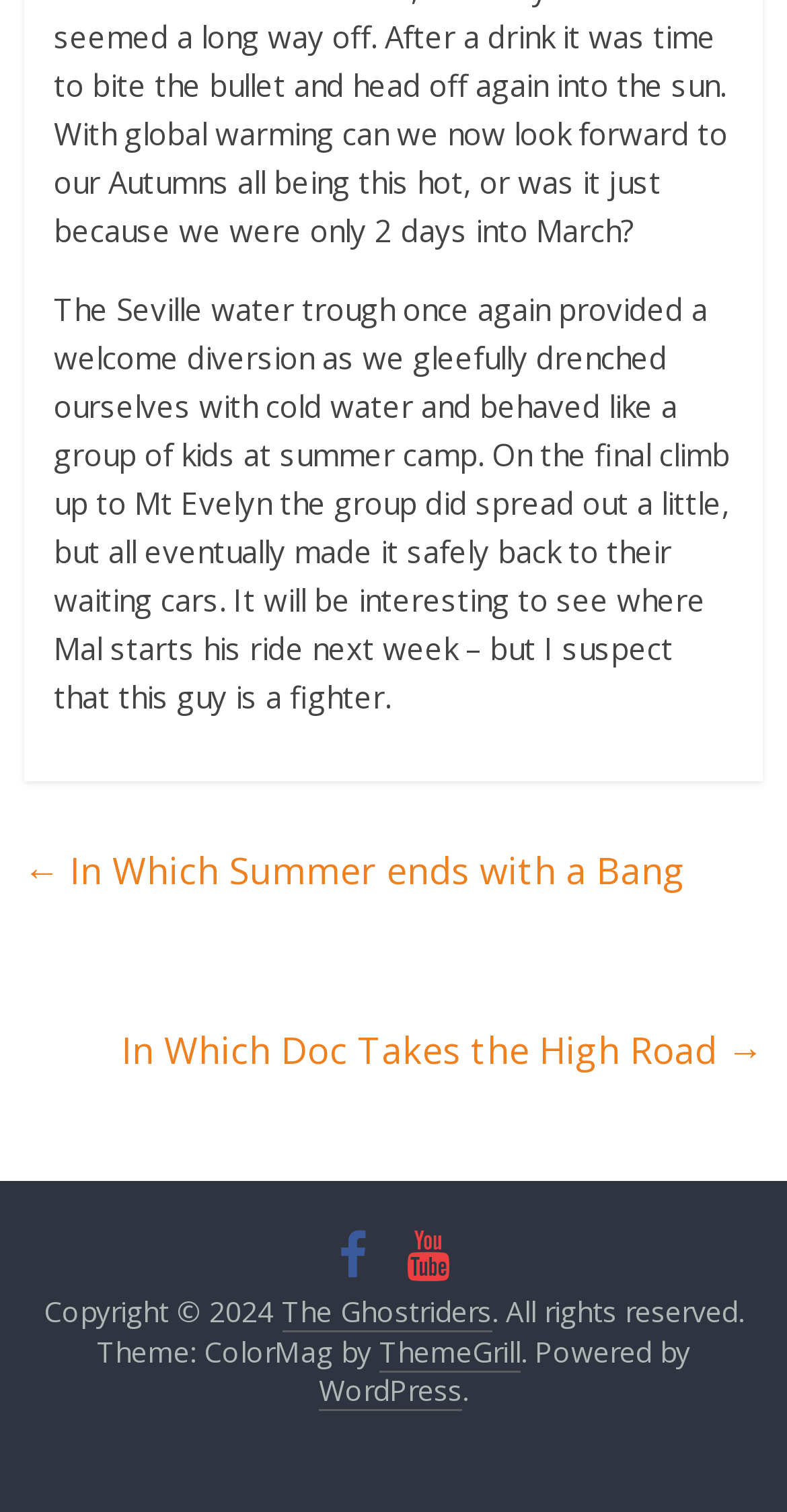Provide a one-word or brief phrase answer to the question:
What platform is the website powered by?

WordPress